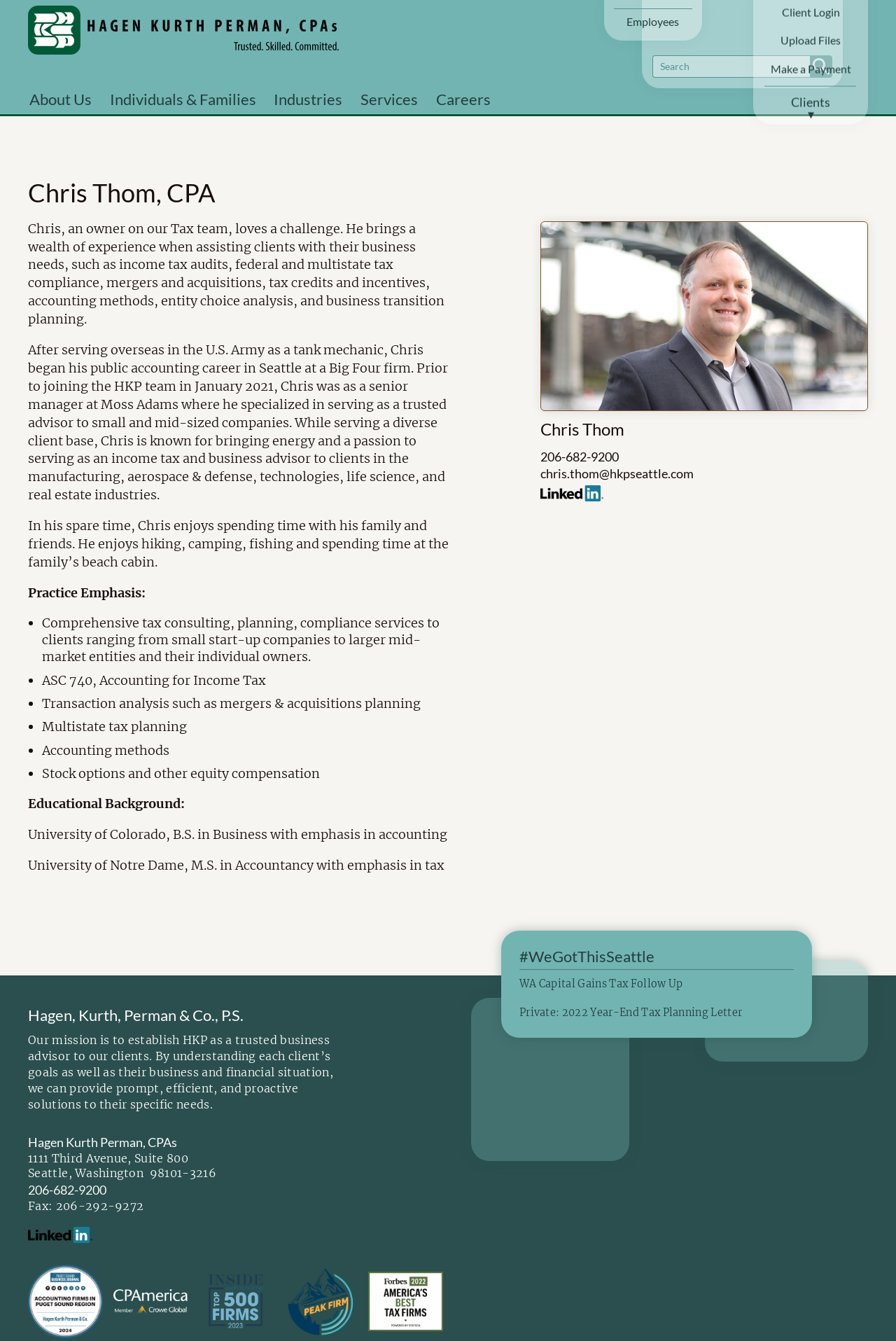Find the bounding box coordinates of the clickable element required to execute the following instruction: "Click the 'SEND INQUIRY NOW' button". Provide the coordinates as four float numbers between 0 and 1, i.e., [left, top, right, bottom].

None